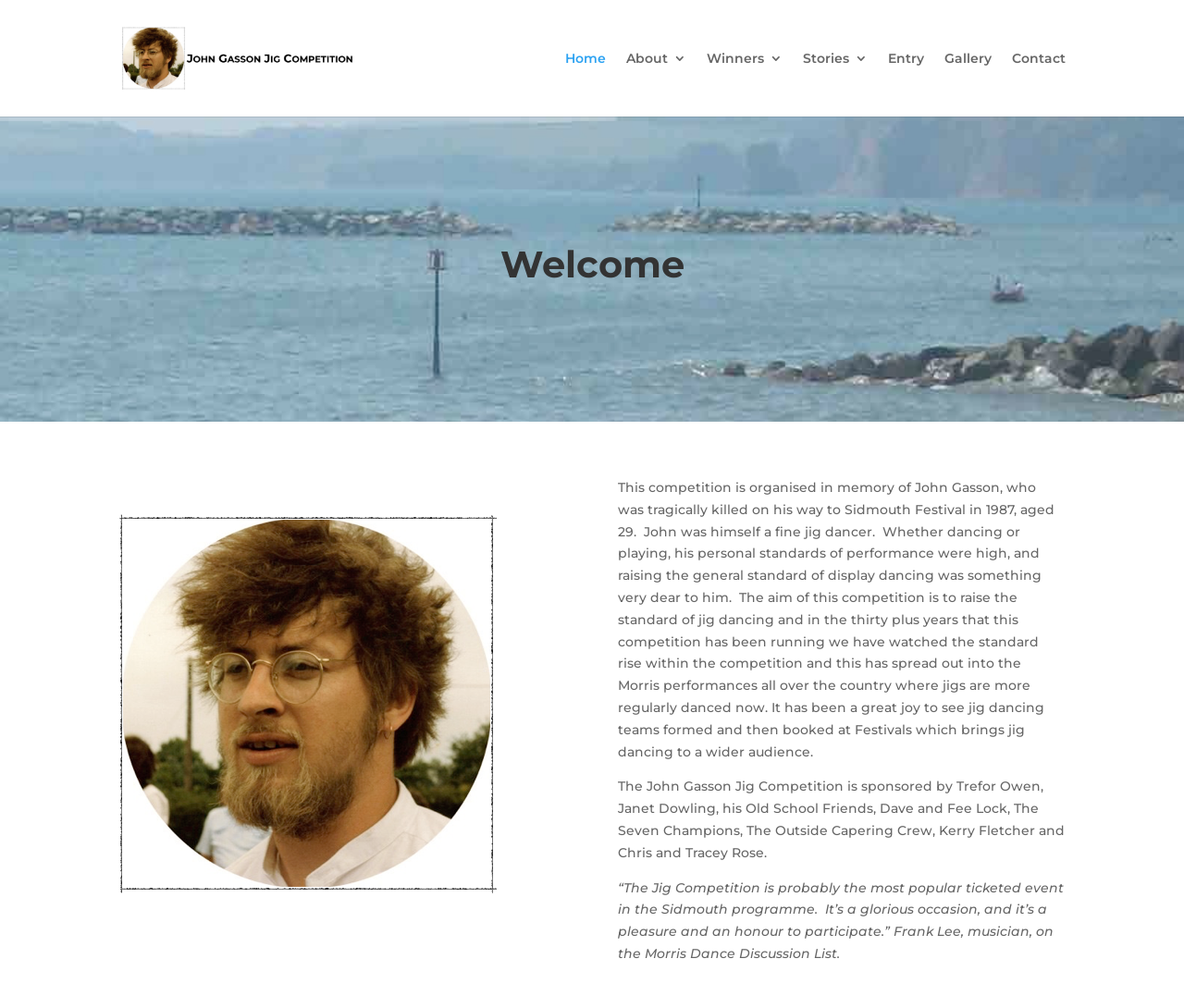How old was John Gasson when he was killed? Based on the image, give a response in one word or a short phrase.

29